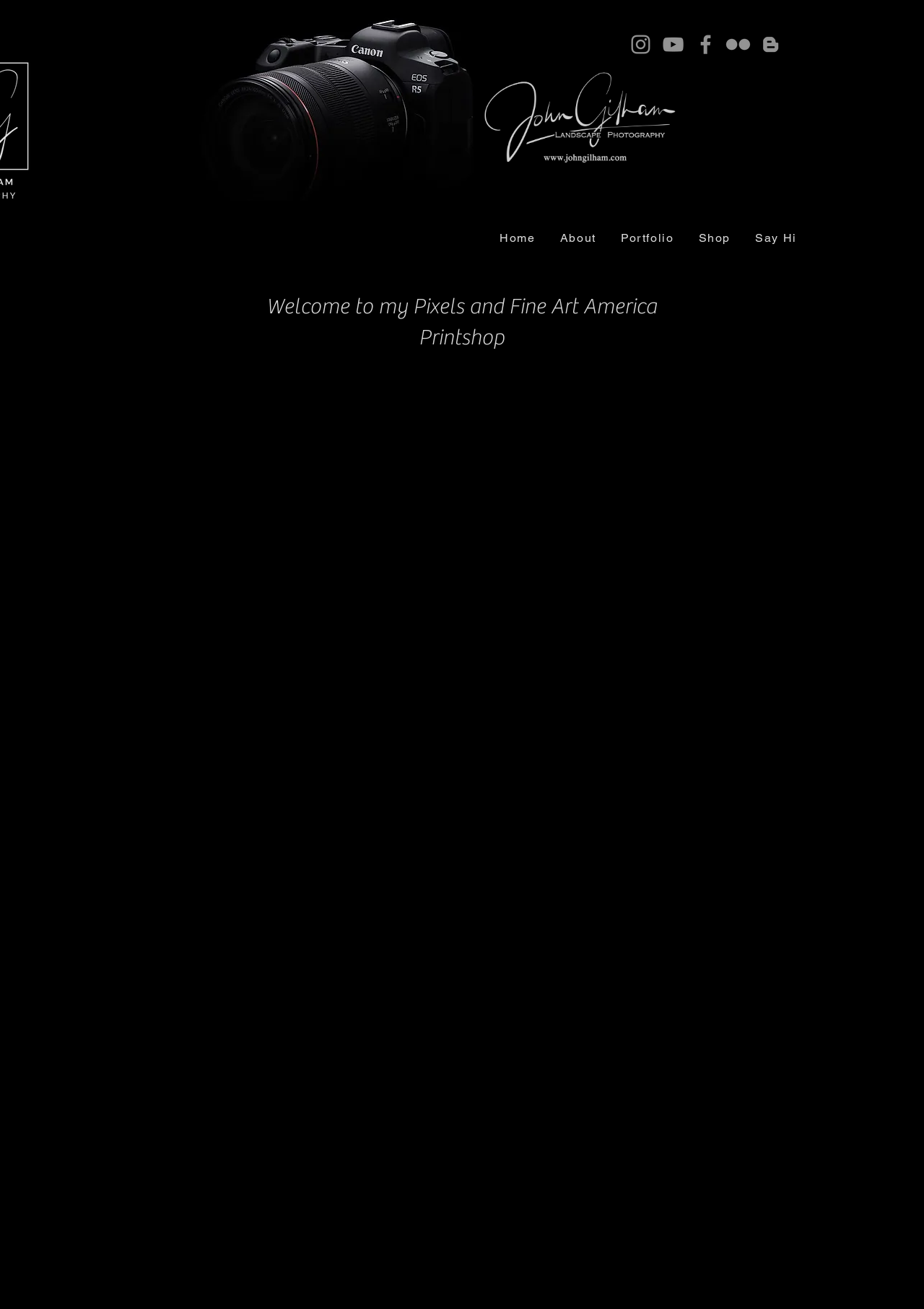Provide the bounding box coordinates of the HTML element this sentence describes: "Say Hi". The bounding box coordinates consist of four float numbers between 0 and 1, i.e., [left, top, right, bottom].

[0.806, 0.174, 0.874, 0.189]